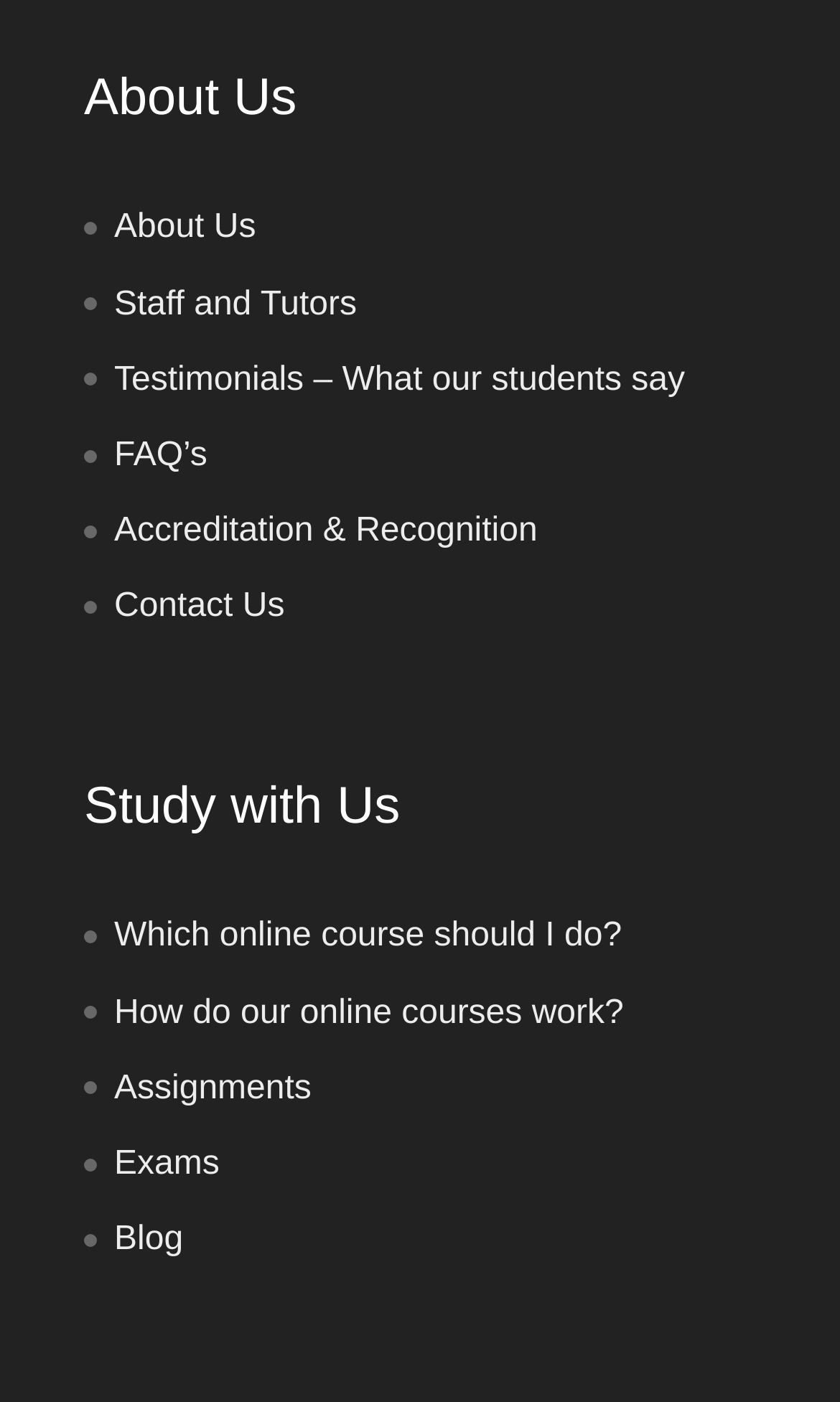Respond with a single word or phrase to the following question:
What is the last link on the webpage?

Blog